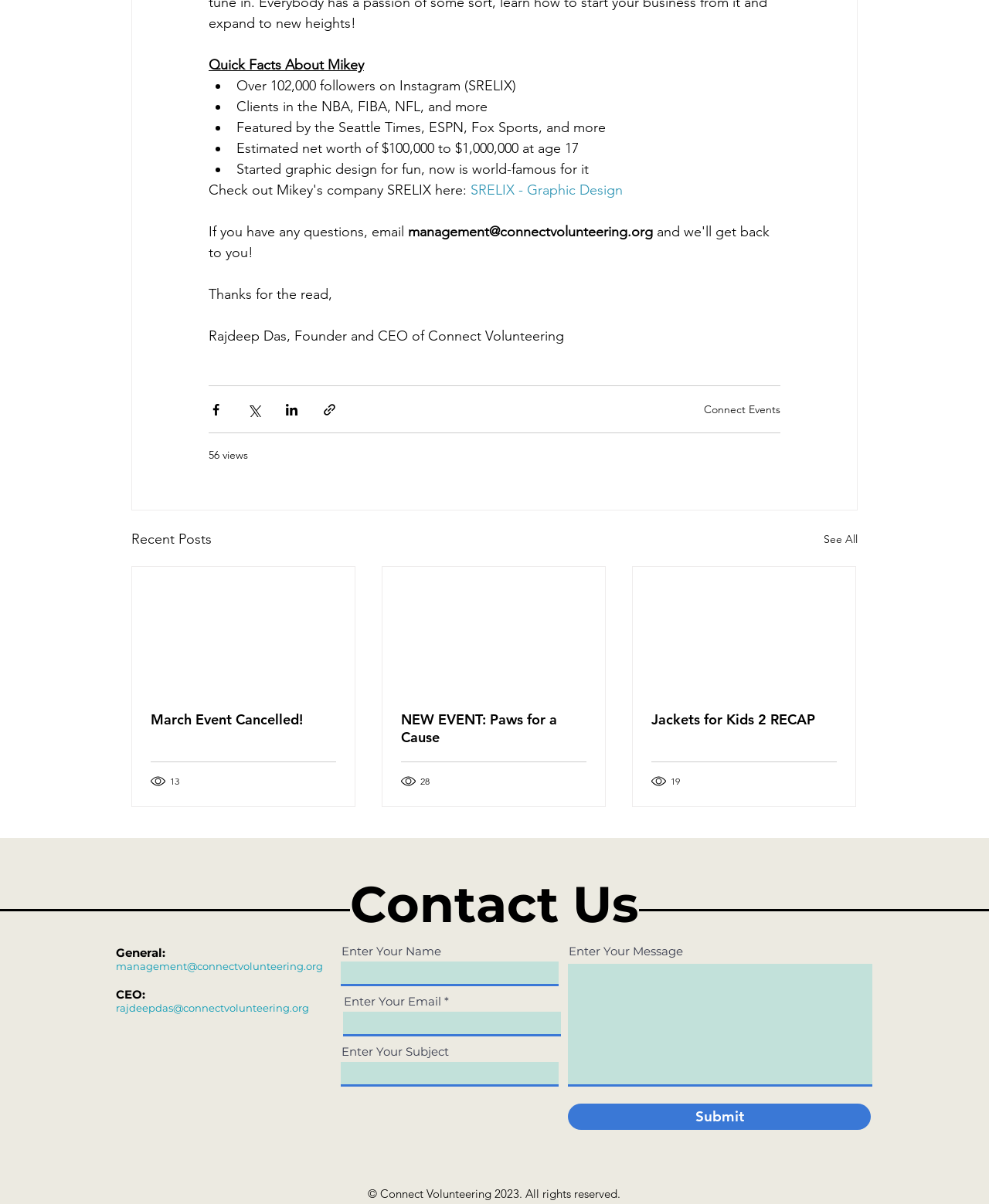Give a one-word or short phrase answer to the question: 
What is the purpose of the 'Enter Your Name' textbox?

To enter user's name